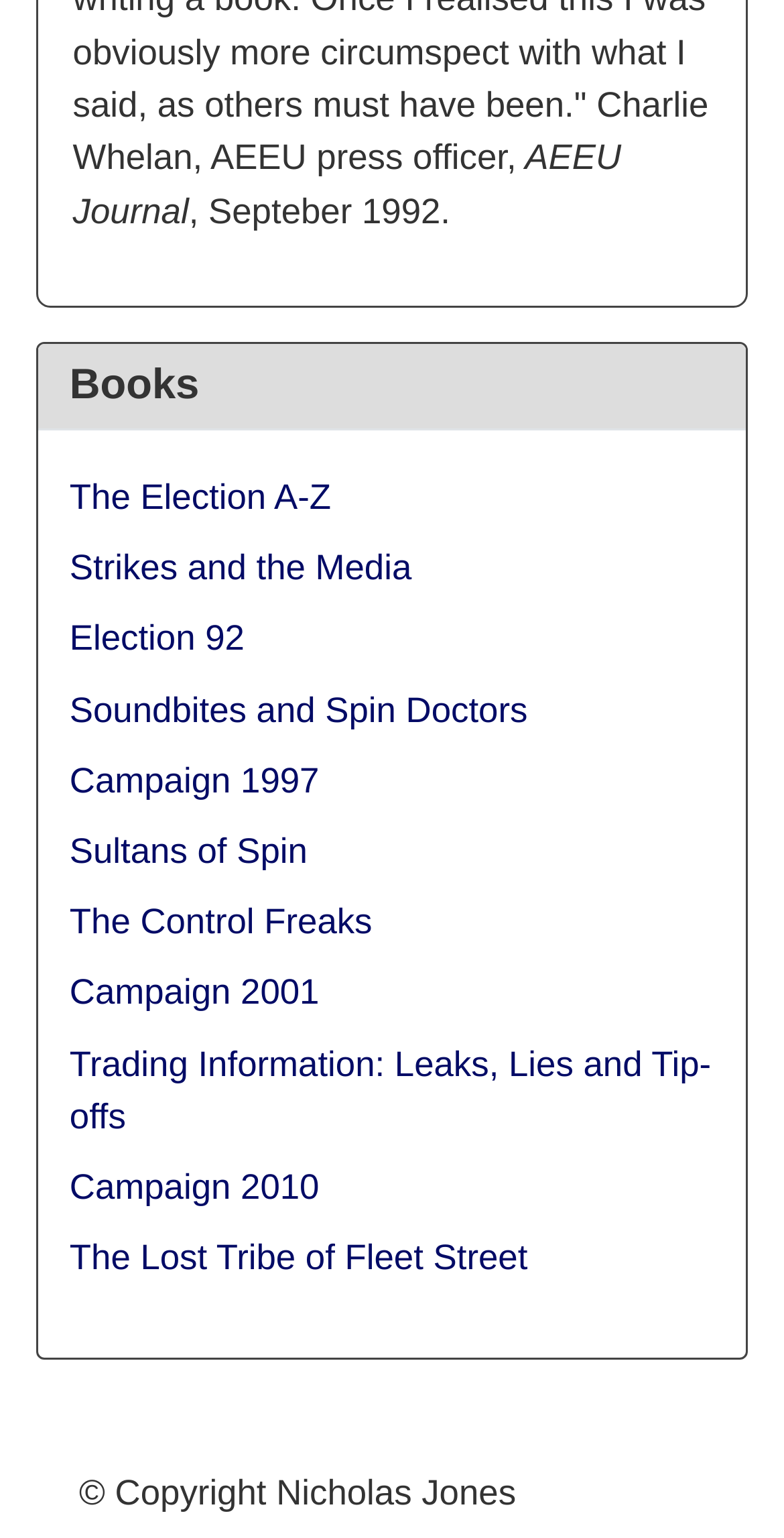Please identify the bounding box coordinates of the clickable element to fulfill the following instruction: "access 'Campaign 1997'". The coordinates should be four float numbers between 0 and 1, i.e., [left, top, right, bottom].

[0.089, 0.494, 0.407, 0.52]